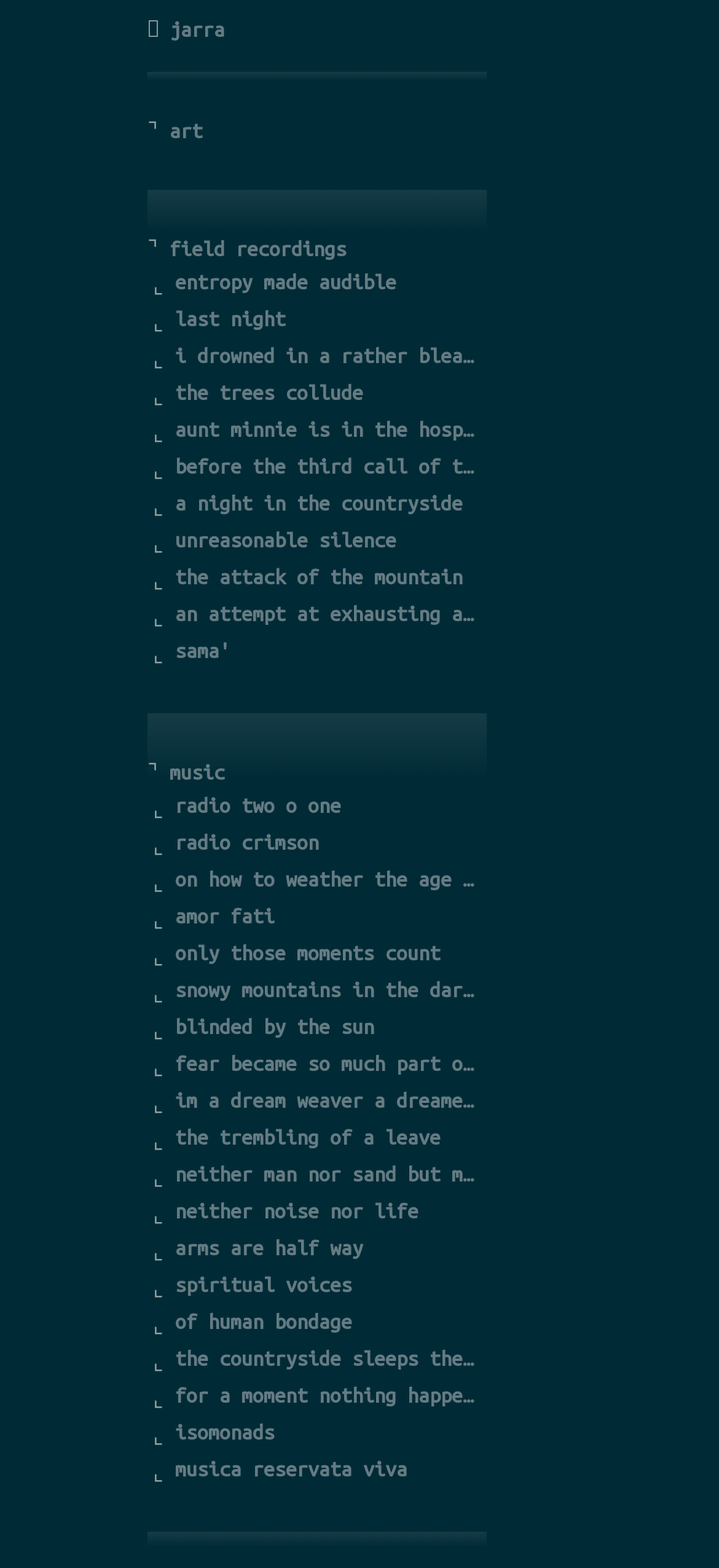Please provide a one-word or short phrase answer to the question:
What is the first link on the webpage?

jarra